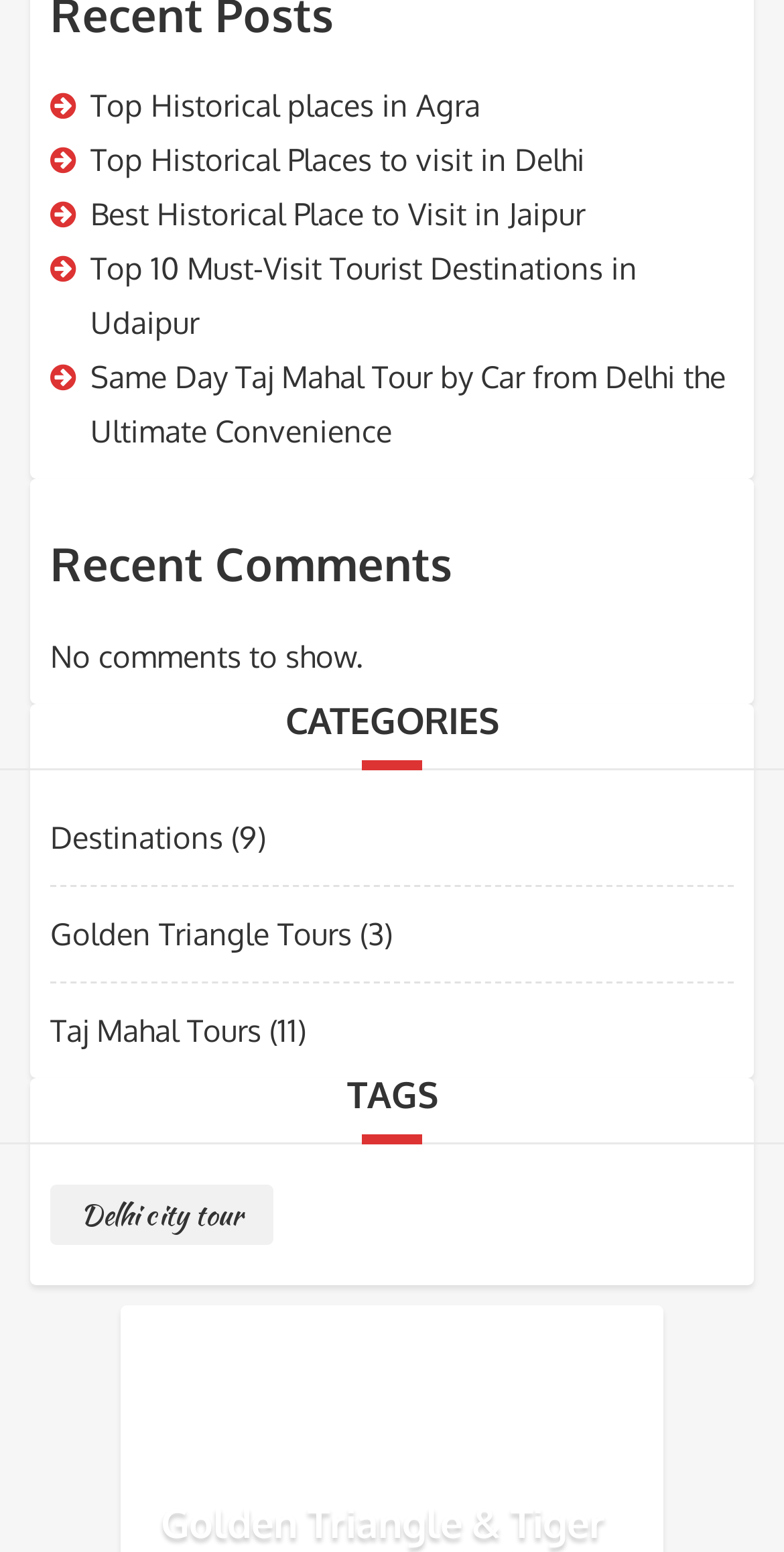Please find the bounding box for the following UI element description. Provide the coordinates in (top-left x, top-left y, bottom-right x, bottom-right y) format, with values between 0 and 1: Golden Triangle Tours

[0.064, 0.589, 0.449, 0.614]